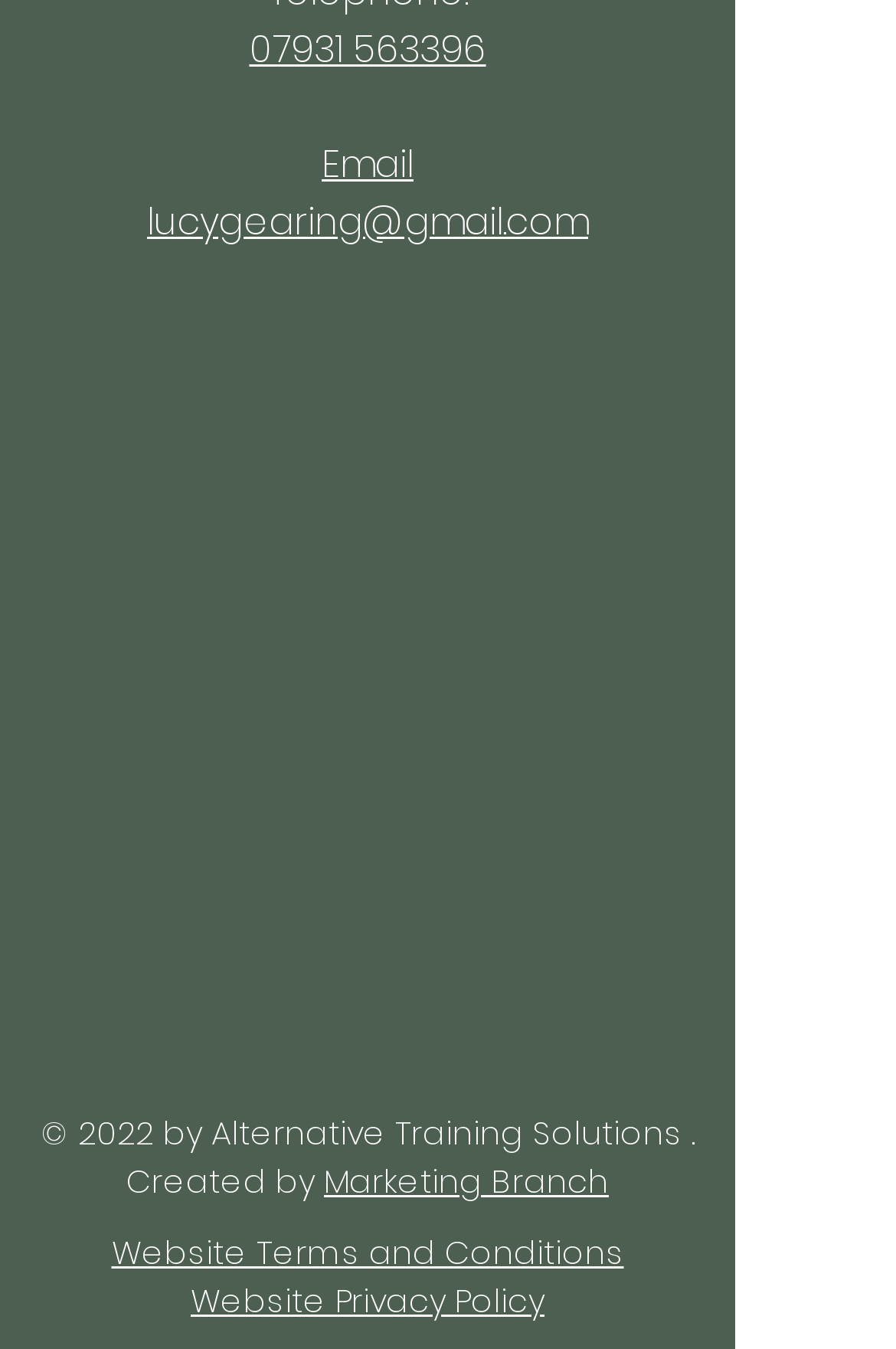Locate the UI element described by lucygearing@gmail.com and provide its bounding box coordinates. Use the format (top-left x, top-left y, bottom-right x, bottom-right y) with all values as floating point numbers between 0 and 1.

[0.164, 0.145, 0.656, 0.184]